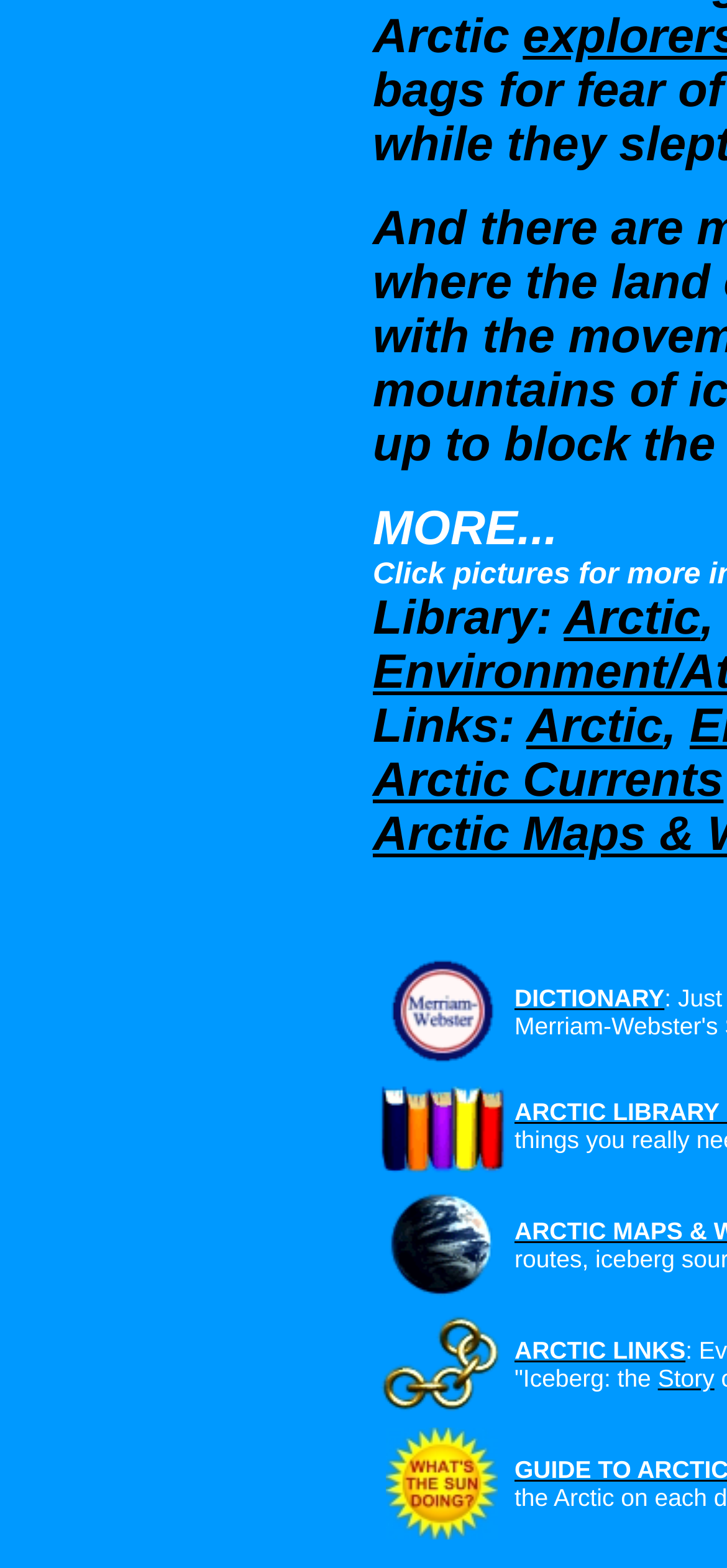Please mark the clickable region by giving the bounding box coordinates needed to complete this instruction: "View A Guide to Arctic Sunrise and Sunset".

[0.531, 0.954, 0.685, 0.989]